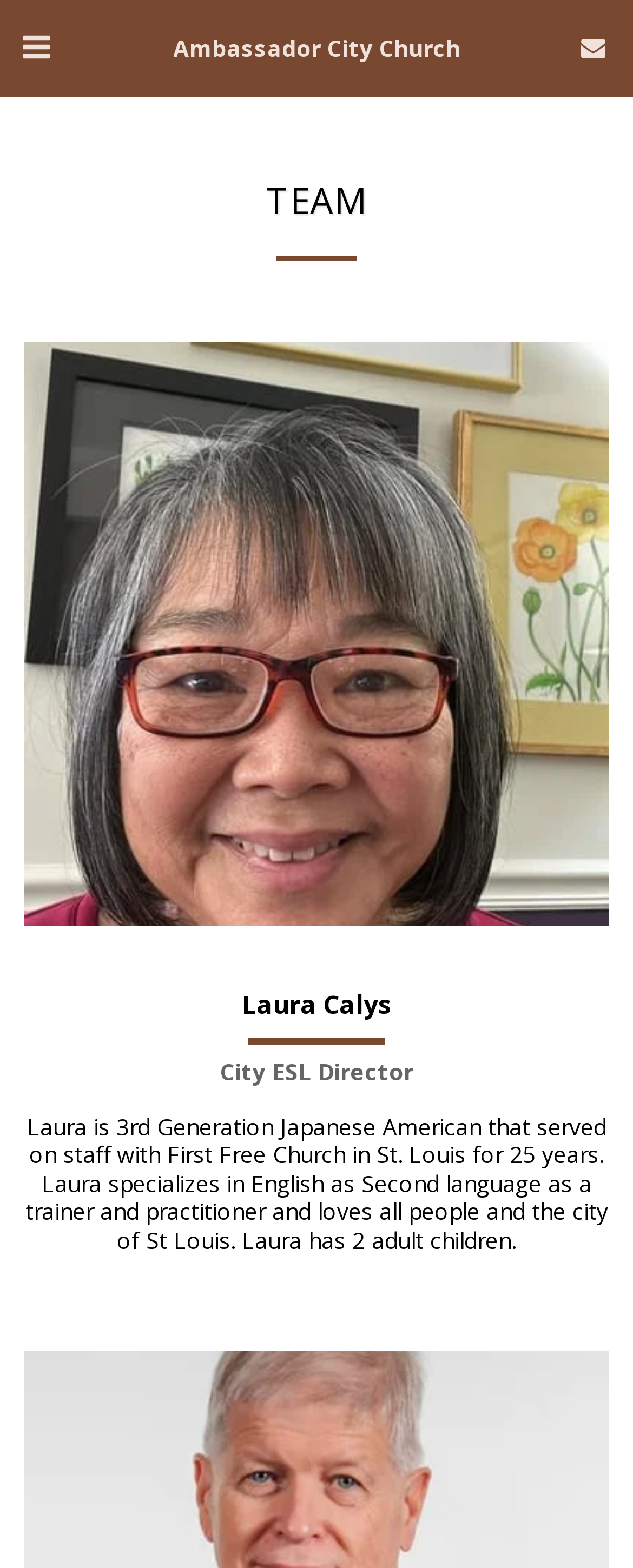Construct a thorough caption encompassing all aspects of the webpage.

The webpage is about the team of Ambassador City Church. At the top left, there is a small button with no text. Next to it, on the top center, is a link to the church's homepage. On the top right, there is another small button with no text. 

Below these elements, there is a large heading that reads "TEAM" spanning almost the entire width of the page. Underneath the heading, there is a horizontal separator line. 

Below the separator, there is a large image of a person, Laura Calys, taking up most of the page's width. Above the image, there is a heading with her name. Below the image, there are two blocks of text. The first one is a heading that reads "City ESL Director". The second one is a paragraph describing Laura Calys, mentioning her background, expertise, and personal life.